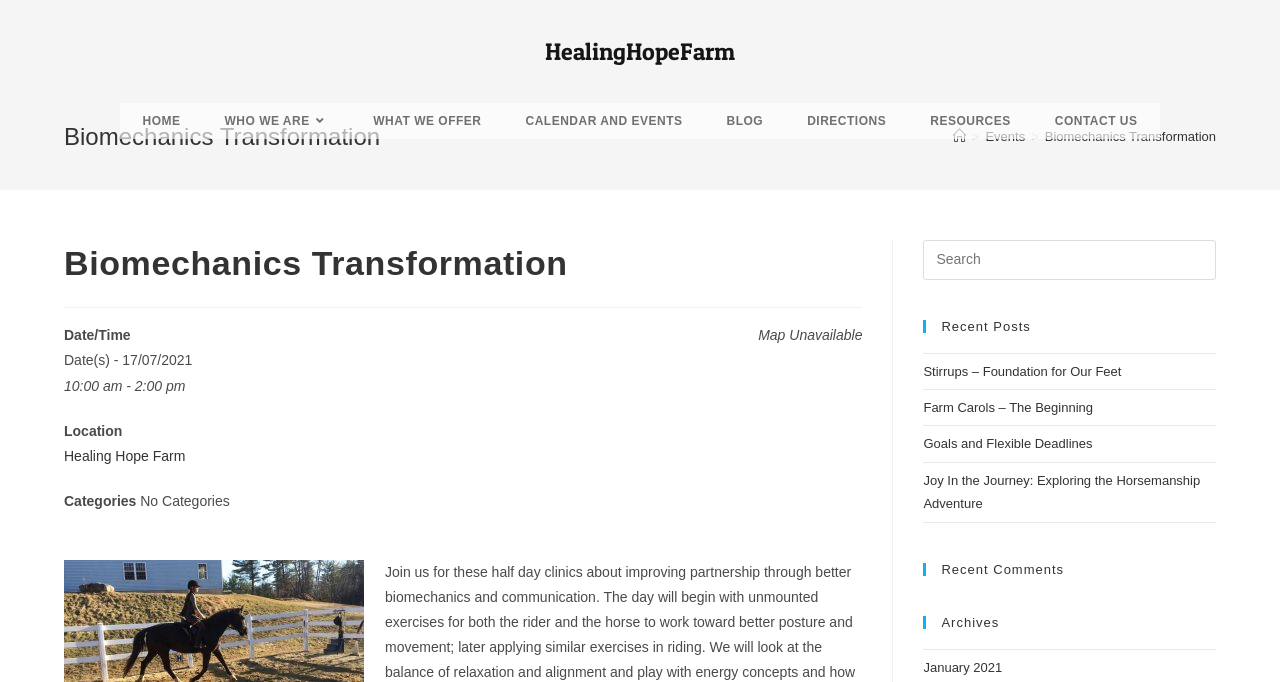Find the bounding box coordinates of the UI element according to this description: "Home".

[0.094, 0.151, 0.158, 0.204]